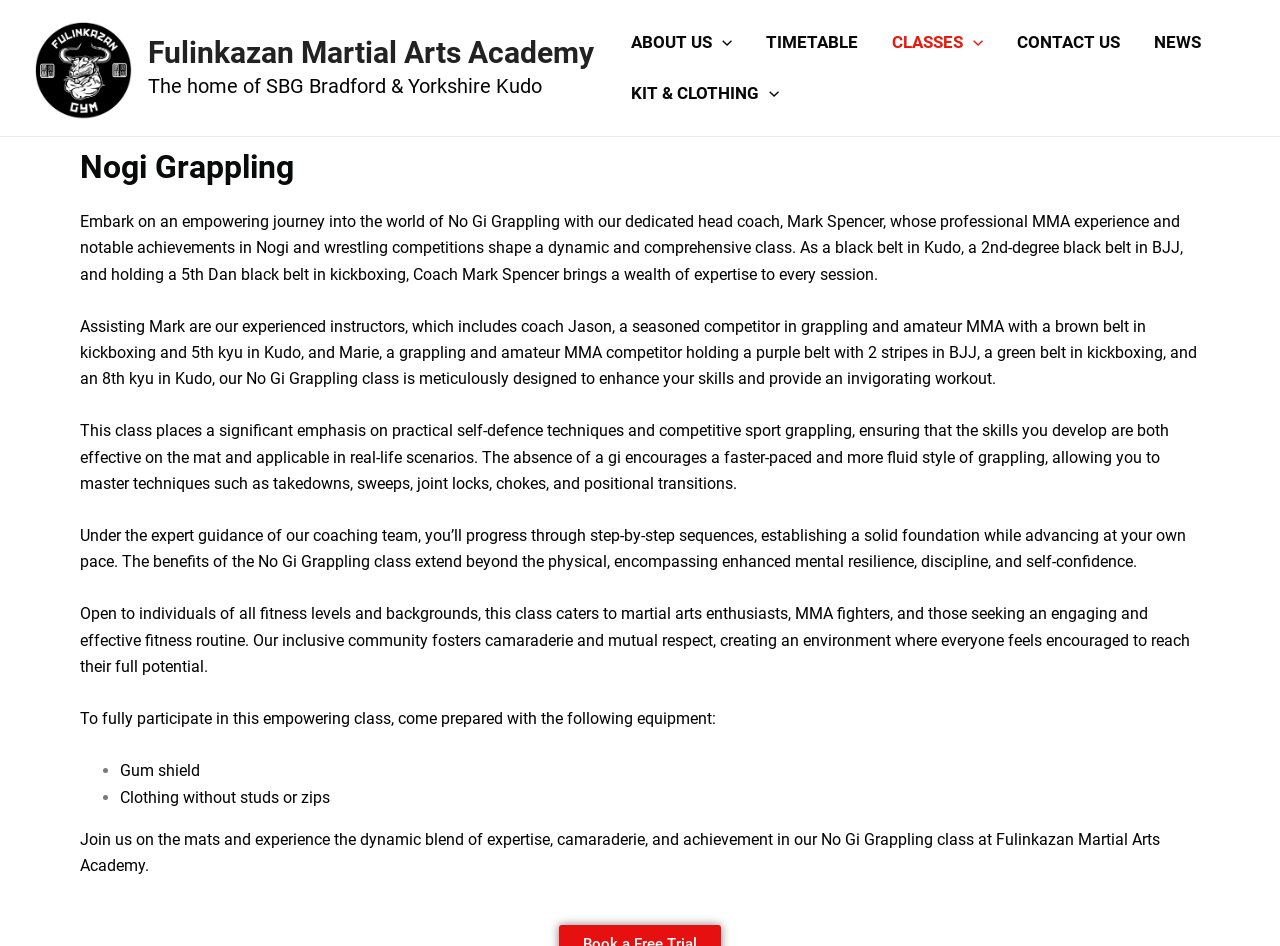Please locate the bounding box coordinates of the element that should be clicked to complete the given instruction: "Read more about Nogi Grappling".

[0.062, 0.156, 0.938, 0.2]